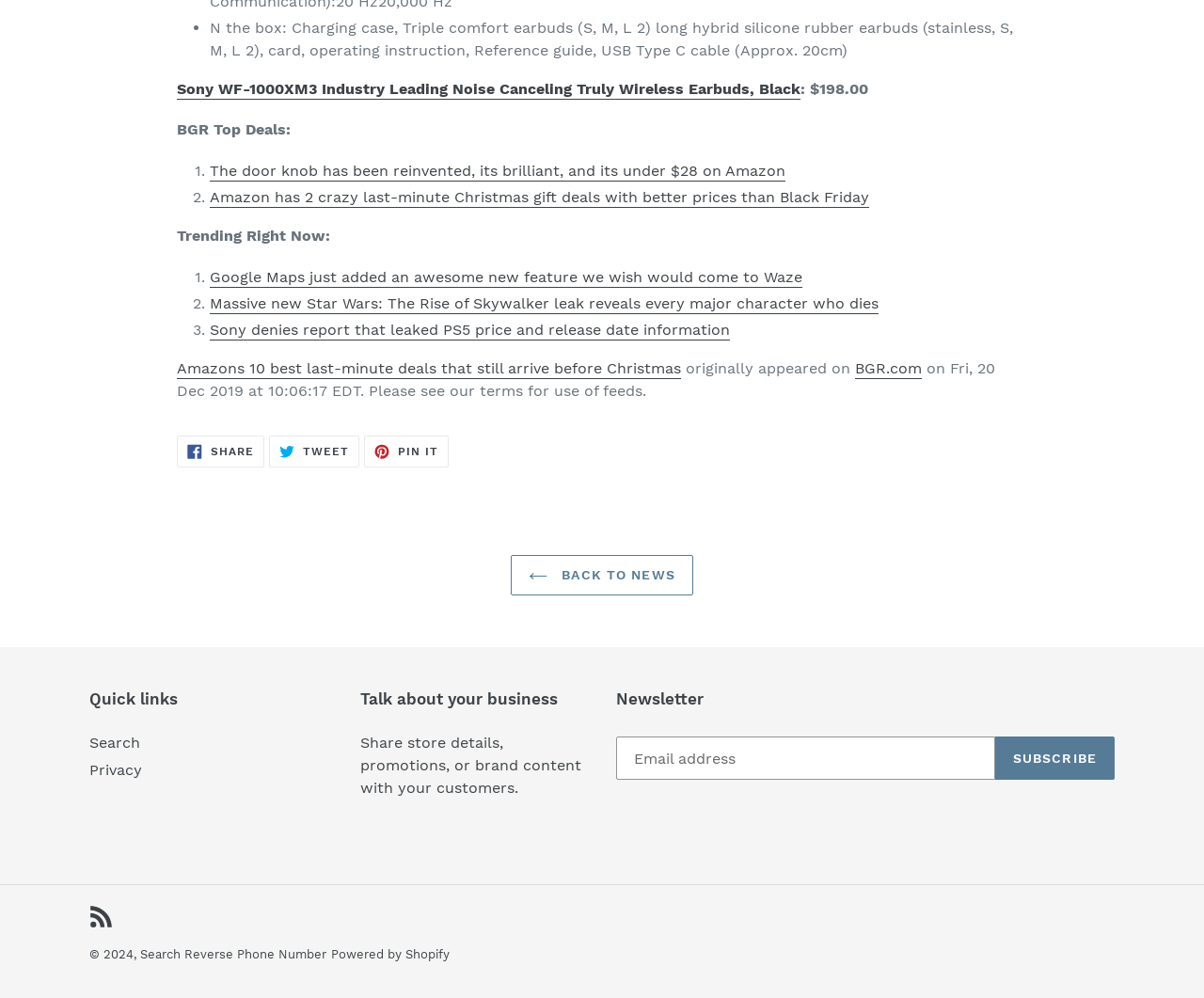Identify the bounding box coordinates of the clickable section necessary to follow the following instruction: "Search for something". The coordinates should be presented as four float numbers from 0 to 1, i.e., [left, top, right, bottom].

[0.074, 0.735, 0.116, 0.753]